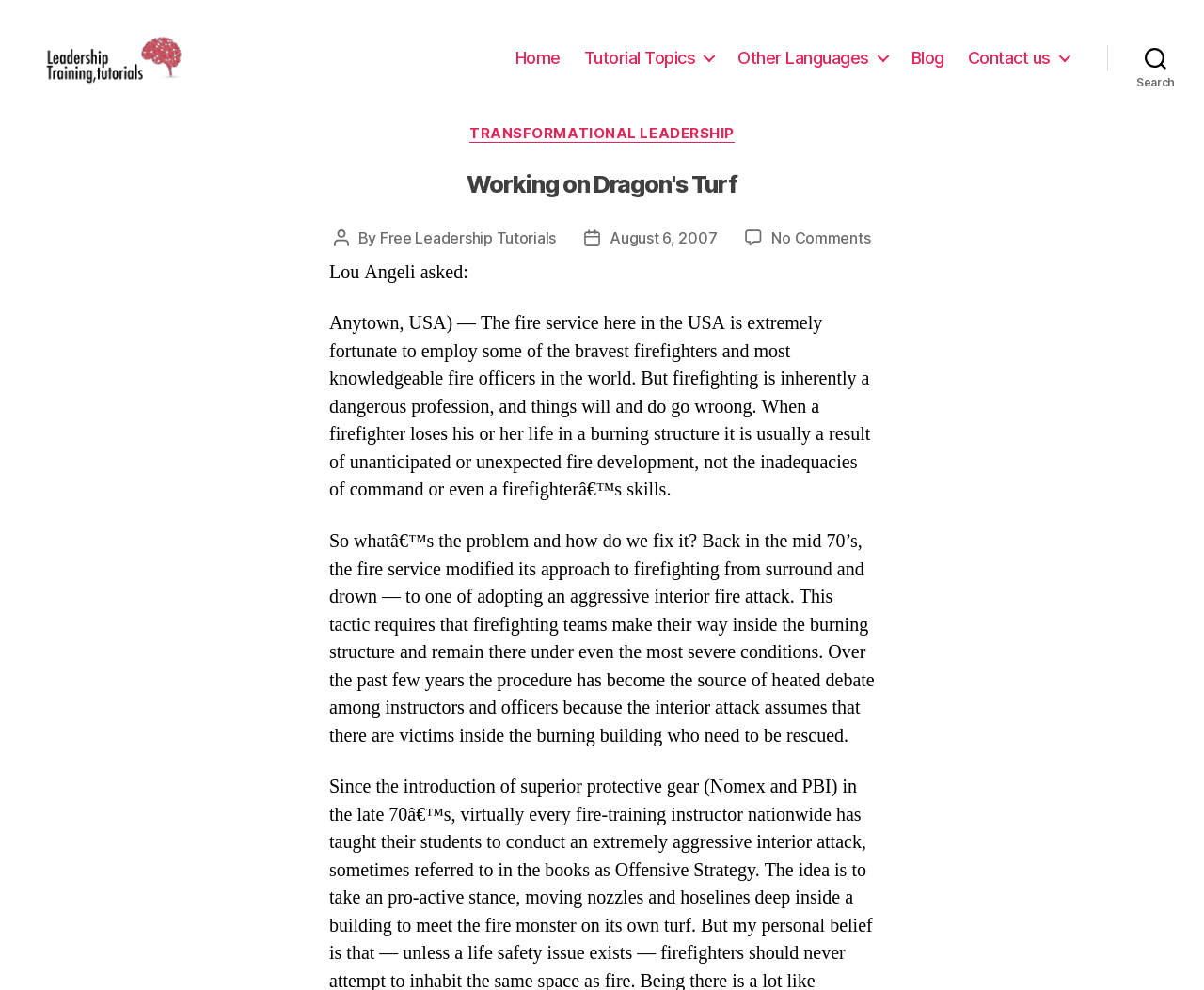Carefully observe the image and respond to the question with a detailed answer:
What is the reason for firefighter fatalities in burning structures?

According to the text, when a firefighter loses their life in a burning structure, it is usually a result of unanticipated or unexpected fire development, rather than inadequacies of command or a firefighter's skills.